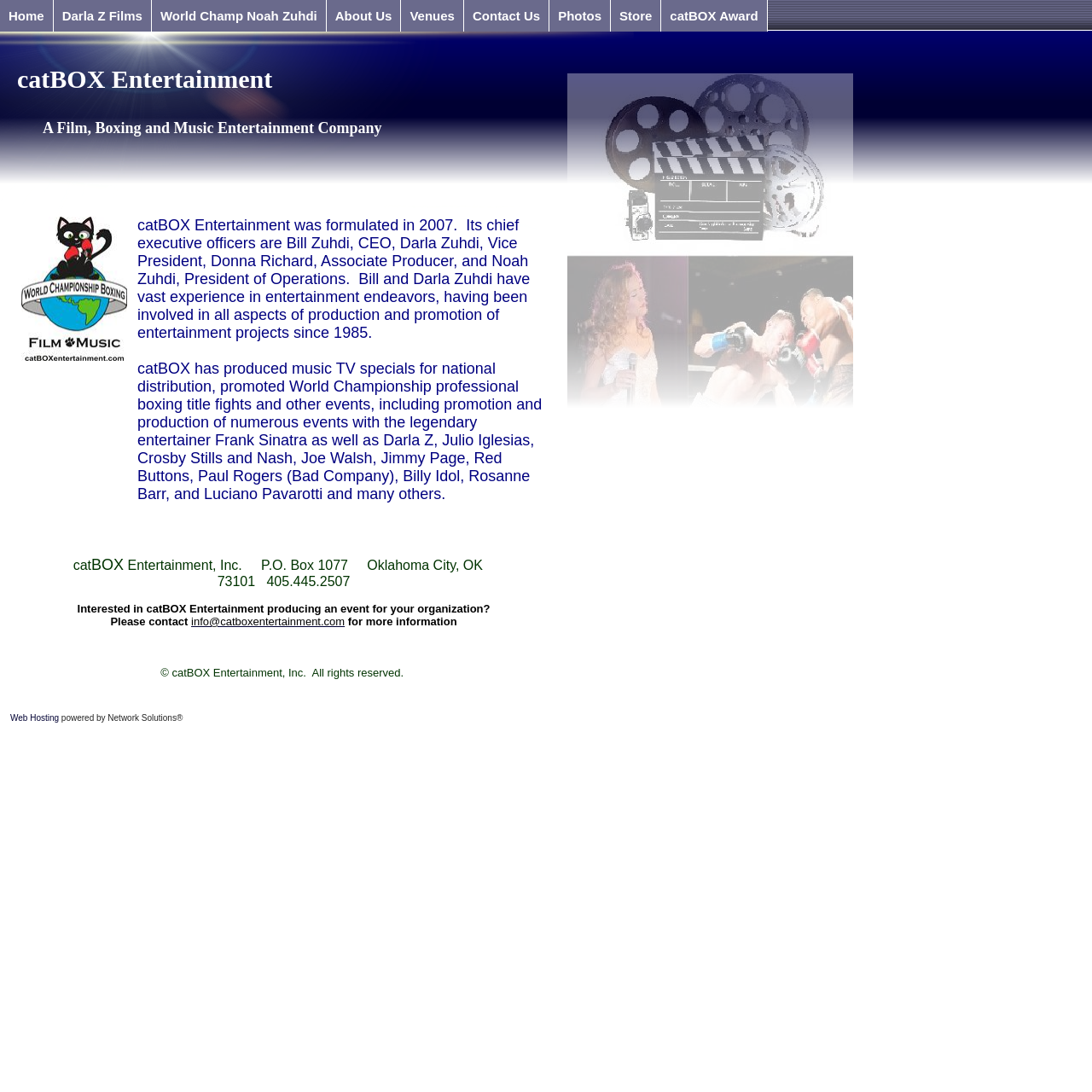Please provide a one-word or short phrase answer to the question:
Is the company focused on a specific type of entertainment?

No